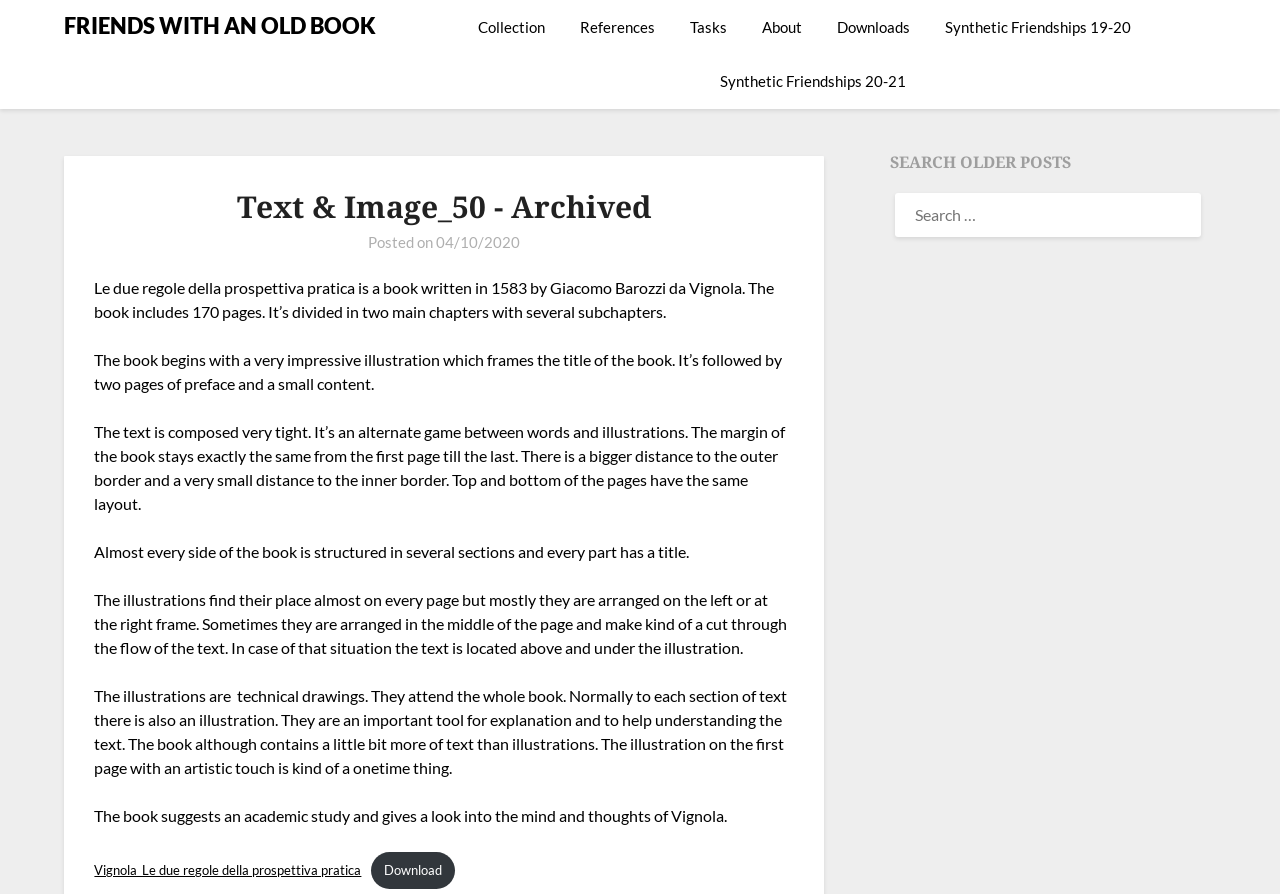Please identify the bounding box coordinates of the area that needs to be clicked to fulfill the following instruction: "View the 'Collection' page."

[0.374, 0.0, 0.439, 0.061]